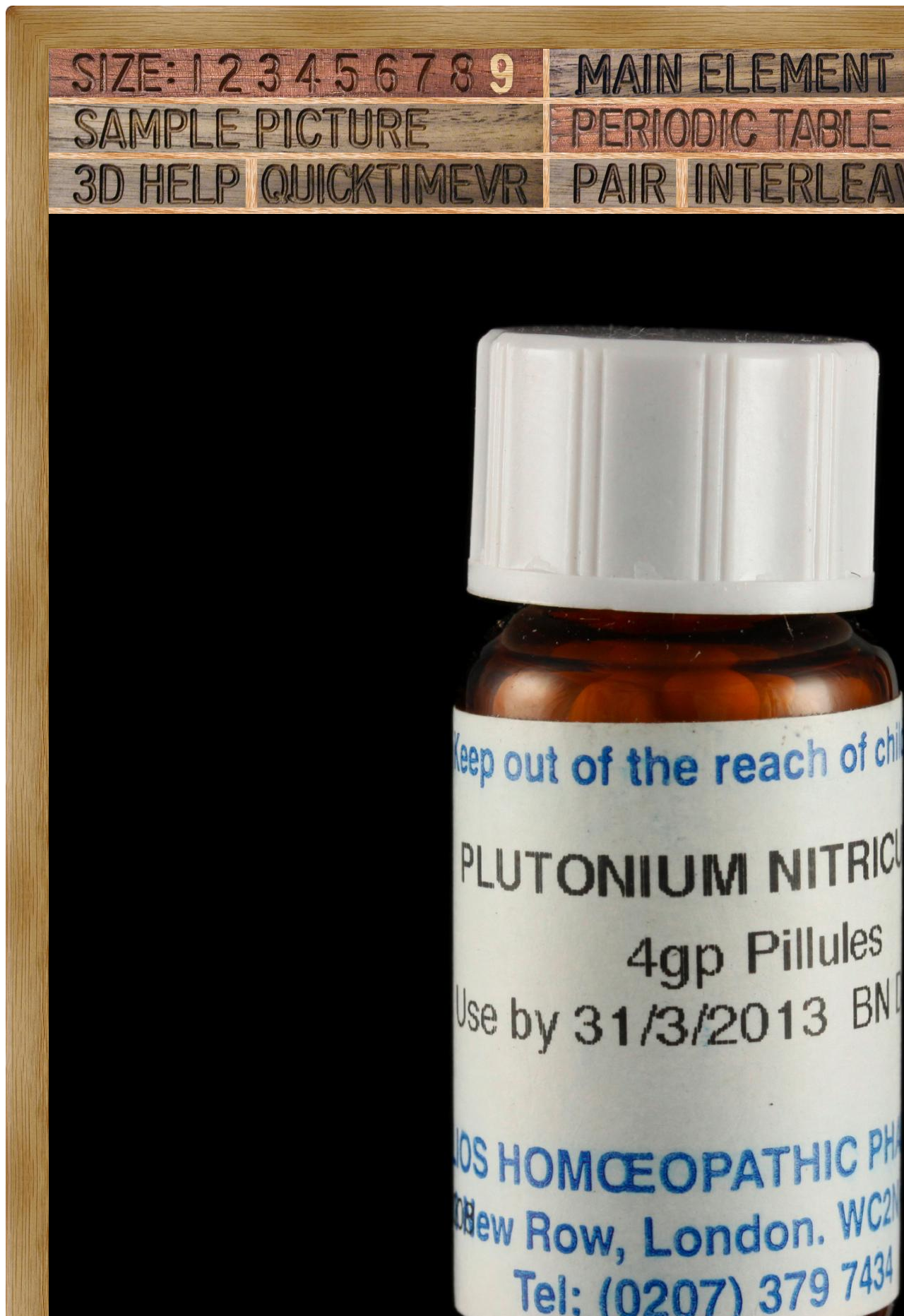Answer the following in one word or a short phrase: 
What is the relative position of the link?

Middle